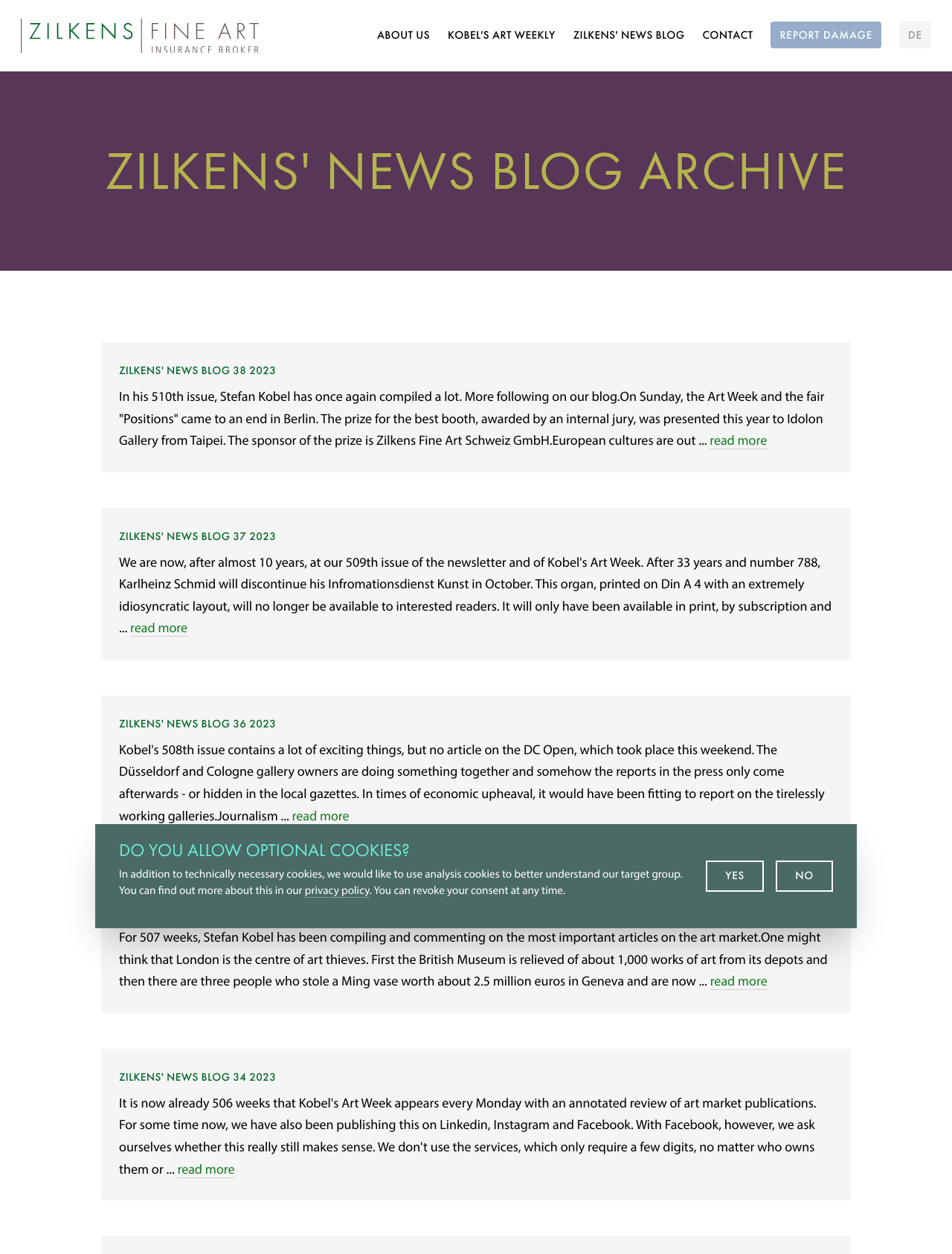Determine the bounding box coordinates of the clickable region to execute the instruction: "Report damage". The coordinates should be four float numbers between 0 and 1, denoted as [left, top, right, bottom].

[0.81, 0.017, 0.926, 0.039]